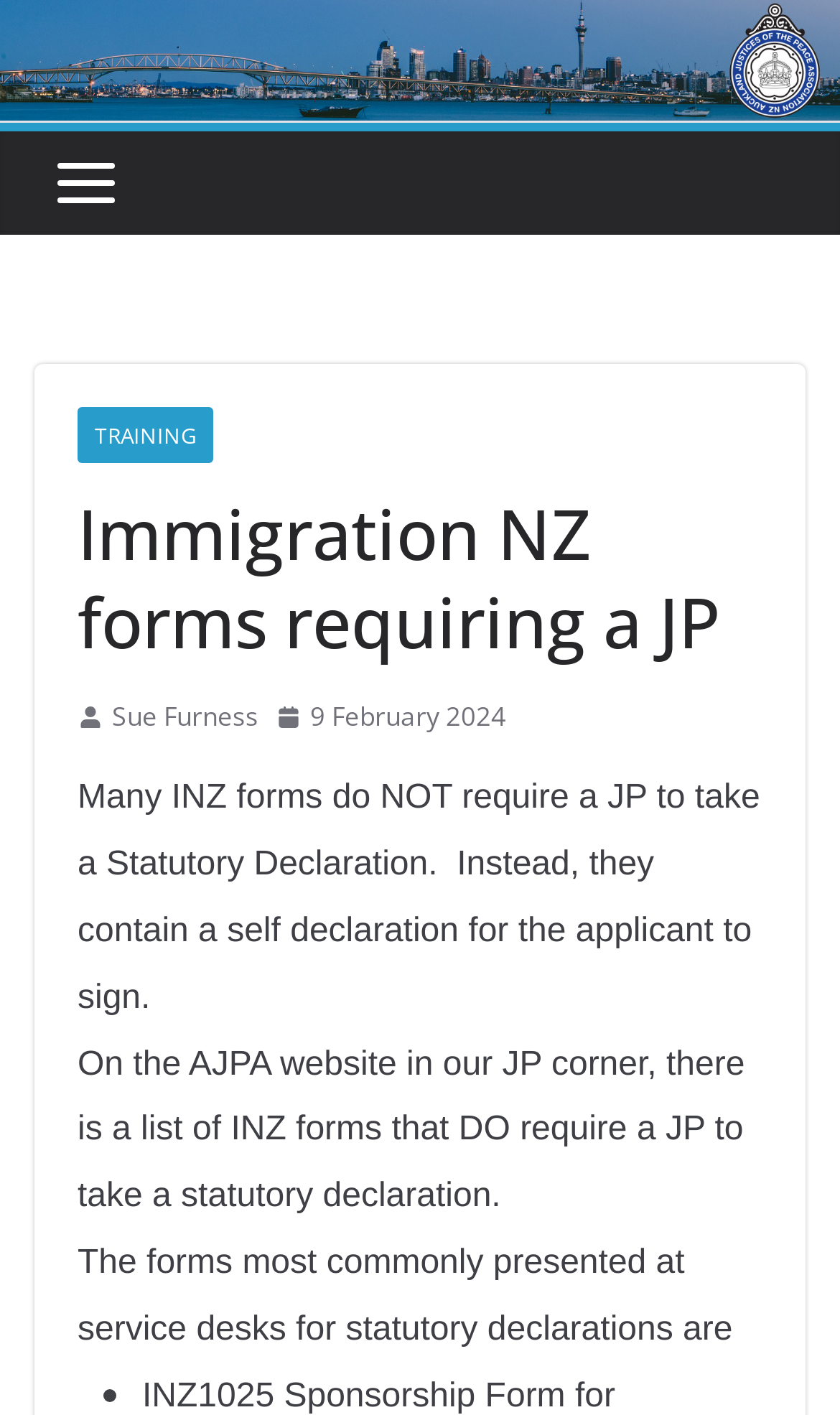Provide the bounding box coordinates of the HTML element this sentence describes: "Training". The bounding box coordinates consist of four float numbers between 0 and 1, i.e., [left, top, right, bottom].

[0.092, 0.287, 0.254, 0.327]